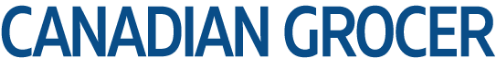What is the tone of the logo design?
Based on the visual details in the image, please answer the question thoroughly.

The caption describes the logo design as 'clean and modern', suggesting that the logo has a sleek and contemporary aesthetic.